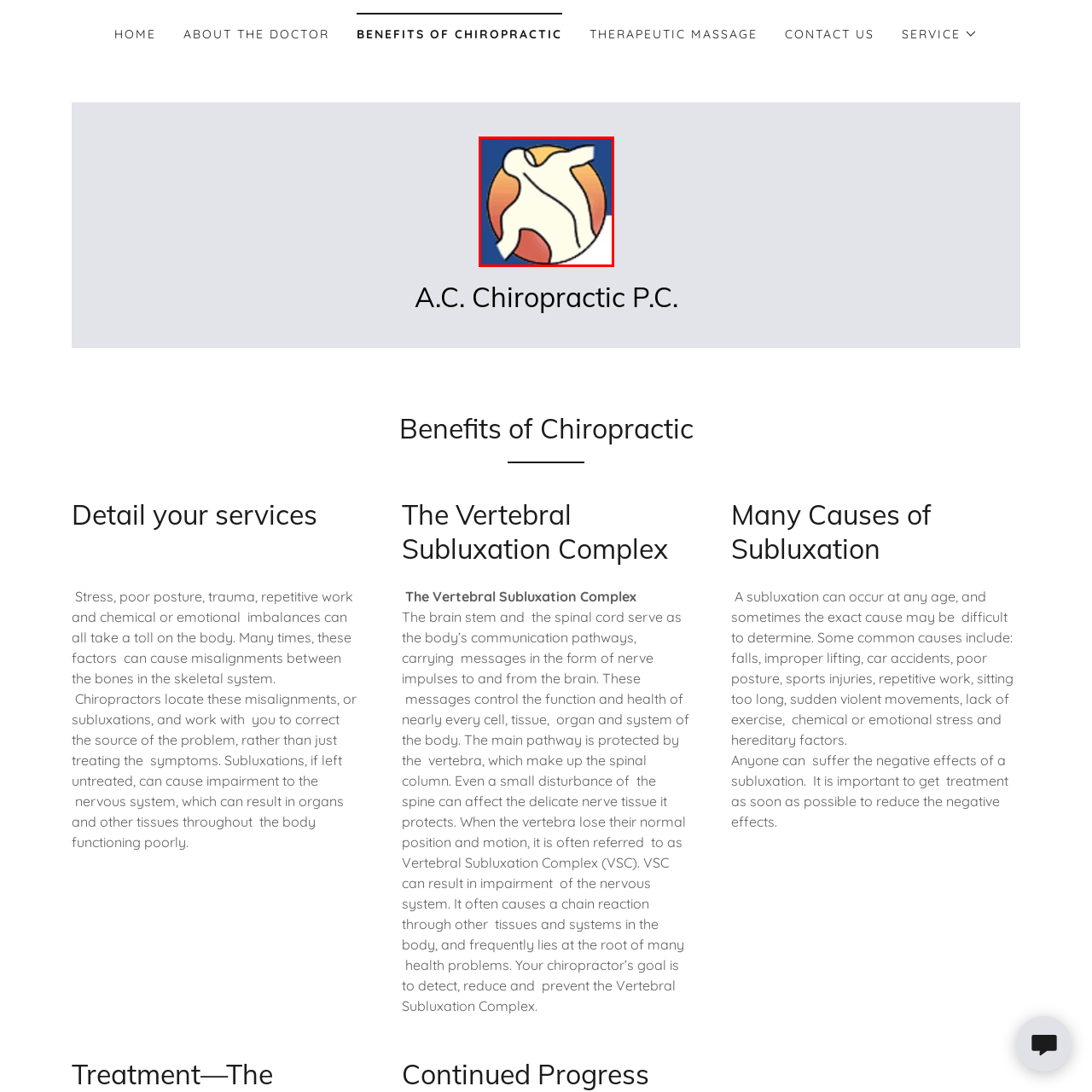What is the focus of the chiropractic care?
Focus on the image highlighted by the red bounding box and give a comprehensive answer using the details from the image.

The caption states that the logo reflects the focus on chiropractic care and the promotion of a healthy lifestyle, which aligns with the themes discussed on the related webpage about the benefits of chiropractic treatment, indicating that the focus of the chiropractic care is on wellness and vitality.